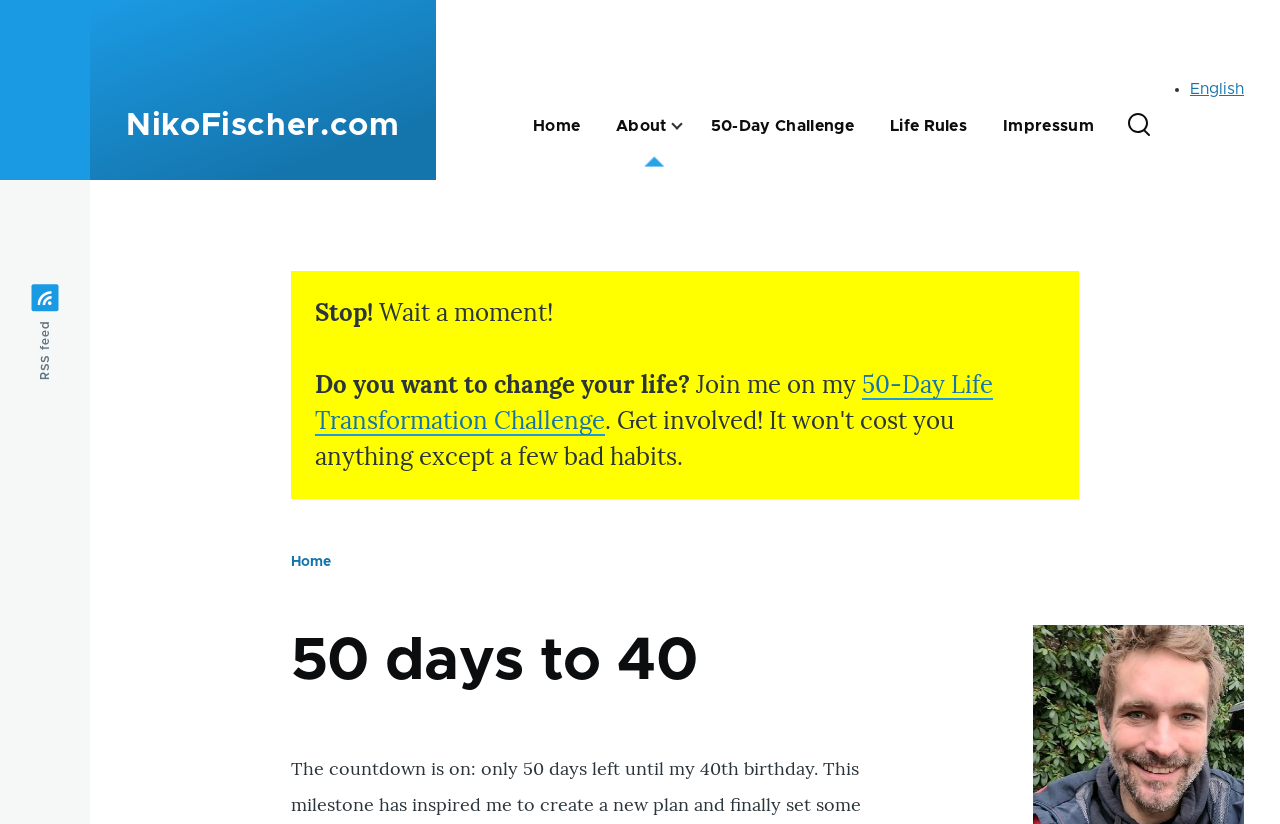Please give the bounding box coordinates of the area that should be clicked to fulfill the following instruction: "Skip to main content". The coordinates should be in the format of four float numbers from 0 to 1, i.e., [left, top, right, bottom].

[0.0, 0.0, 1.0, 0.022]